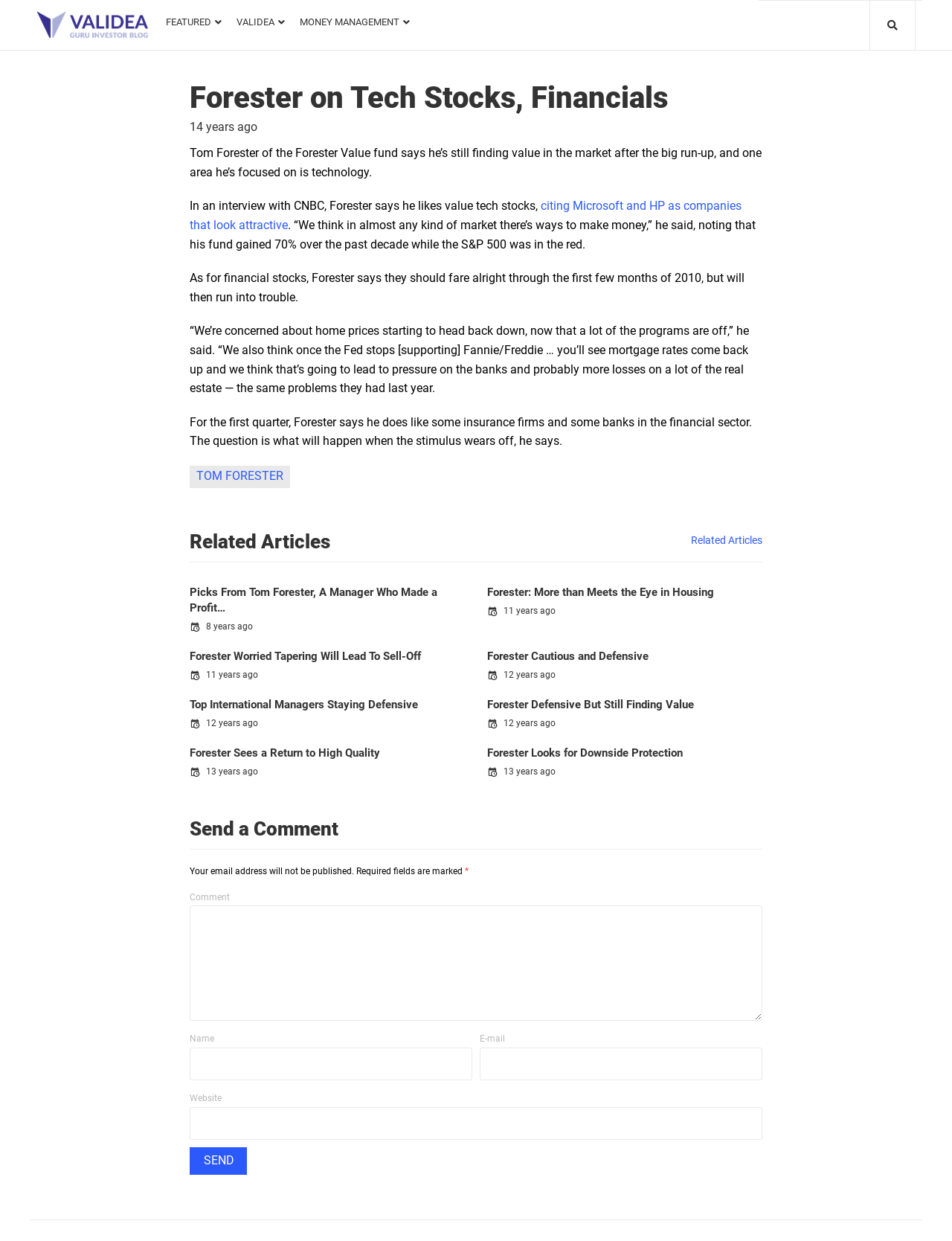Using the element description: "Forester Looks for Downside Protection", determine the bounding box coordinates for the specified UI element. The coordinates should be four float numbers between 0 and 1, [left, top, right, bottom].

[0.512, 0.601, 0.717, 0.612]